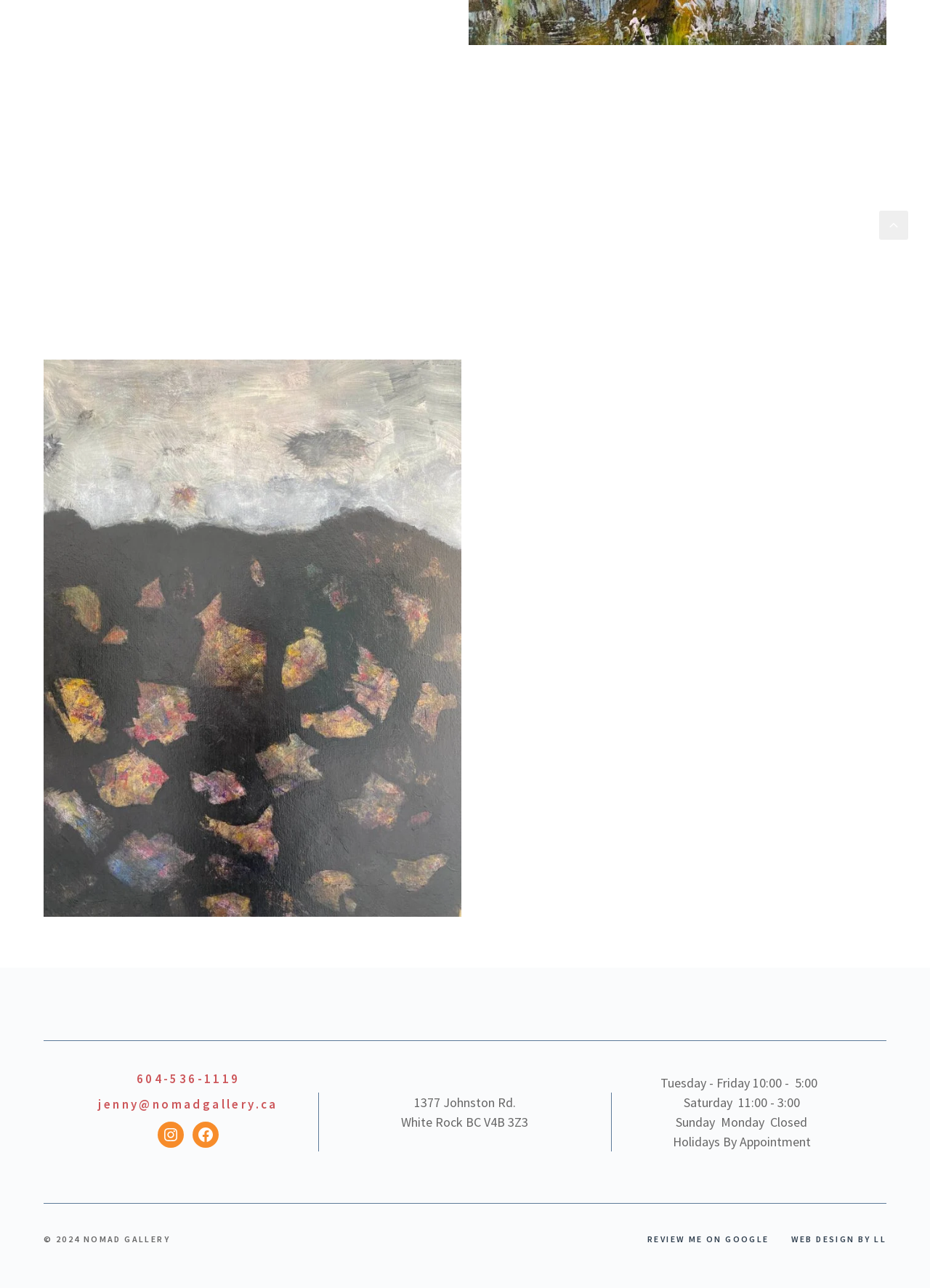What is the copyright year of the website?
Using the screenshot, give a one-word or short phrase answer.

2024